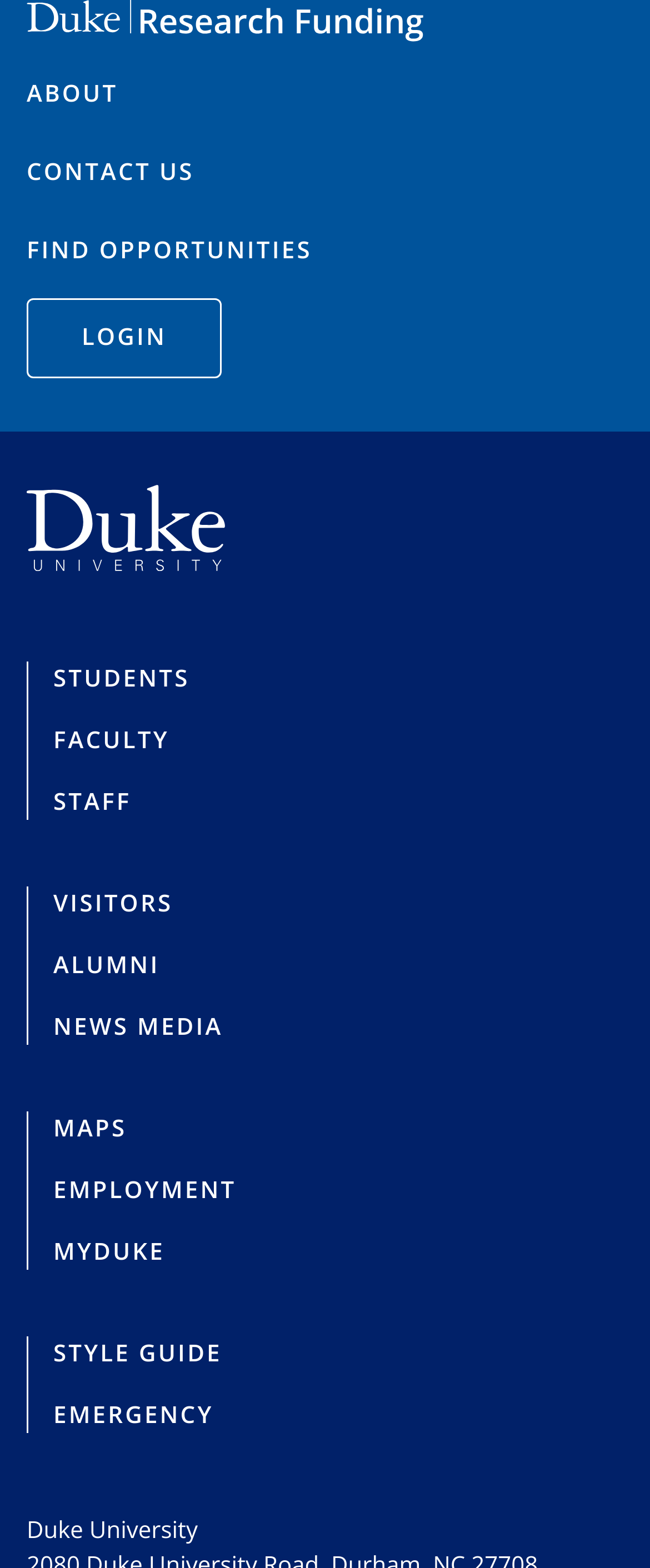Pinpoint the bounding box coordinates of the element that must be clicked to accomplish the following instruction: "go to the STUDENTS page". The coordinates should be in the format of four float numbers between 0 and 1, i.e., [left, top, right, bottom].

[0.082, 0.423, 0.292, 0.443]